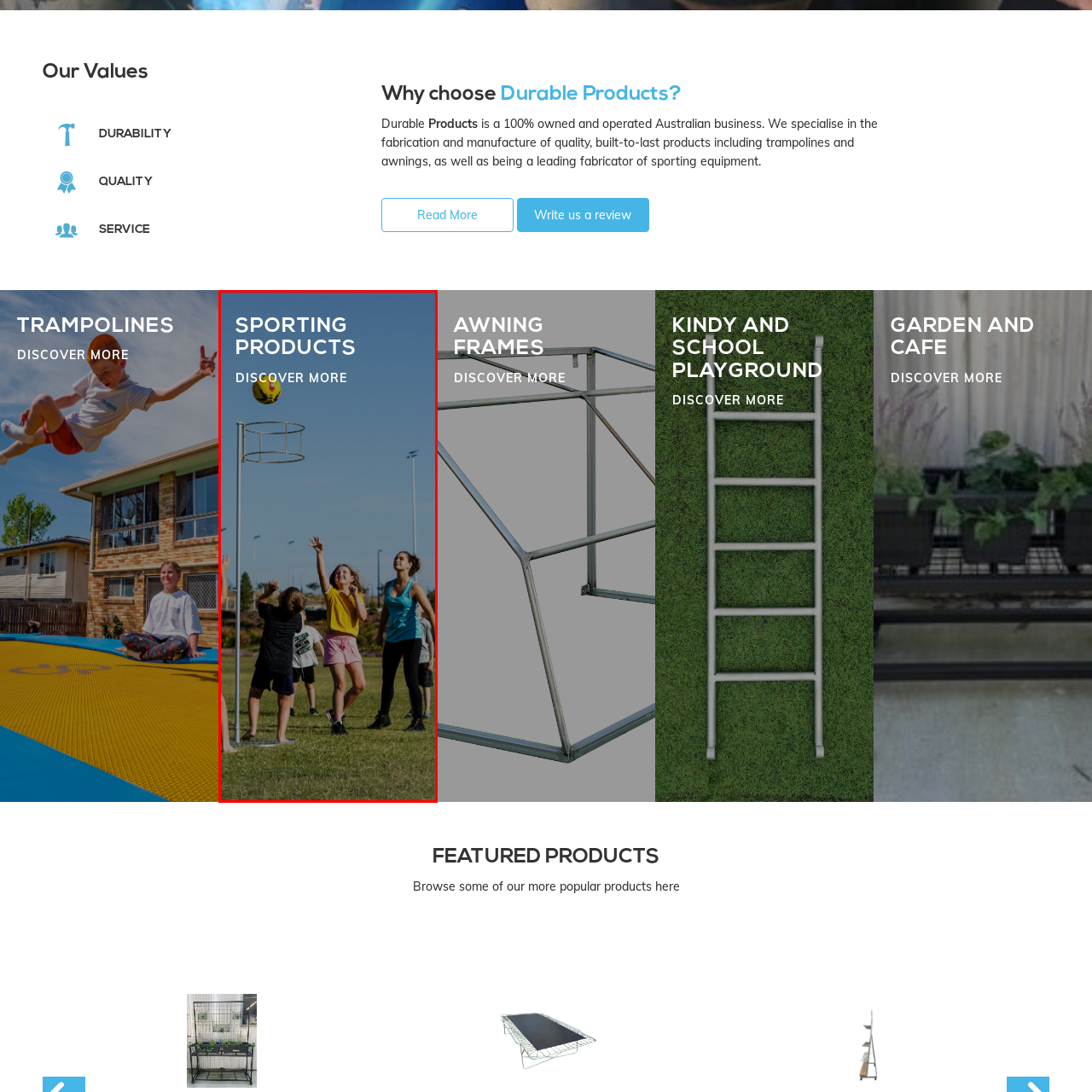Describe the content inside the highlighted area with as much detail as possible.

The image showcases a lively outdoor scene featuring a group of children engaging in a game centered around sports equipment. In the foreground, a girl in a yellow shirt is jumping with excitement as she reaches for a soccer ball, while another child in a black shirt and shorts looks on. A woman in a blue tank top stands nearby, possibly encouraging the kids. The scene captures the joy of play and the importance of sporting products, which are highlighted by the caption "SPORTING PRODUCTS" along the left side of the image. Additionally, a "DISCOVER MORE" link invites viewers to learn more about the range of sporting products available, emphasizing an active and fun lifestyle. The vibrant setting is filled with greenery and is complemented by distant structures, indicating a well-maintained park or sports field.